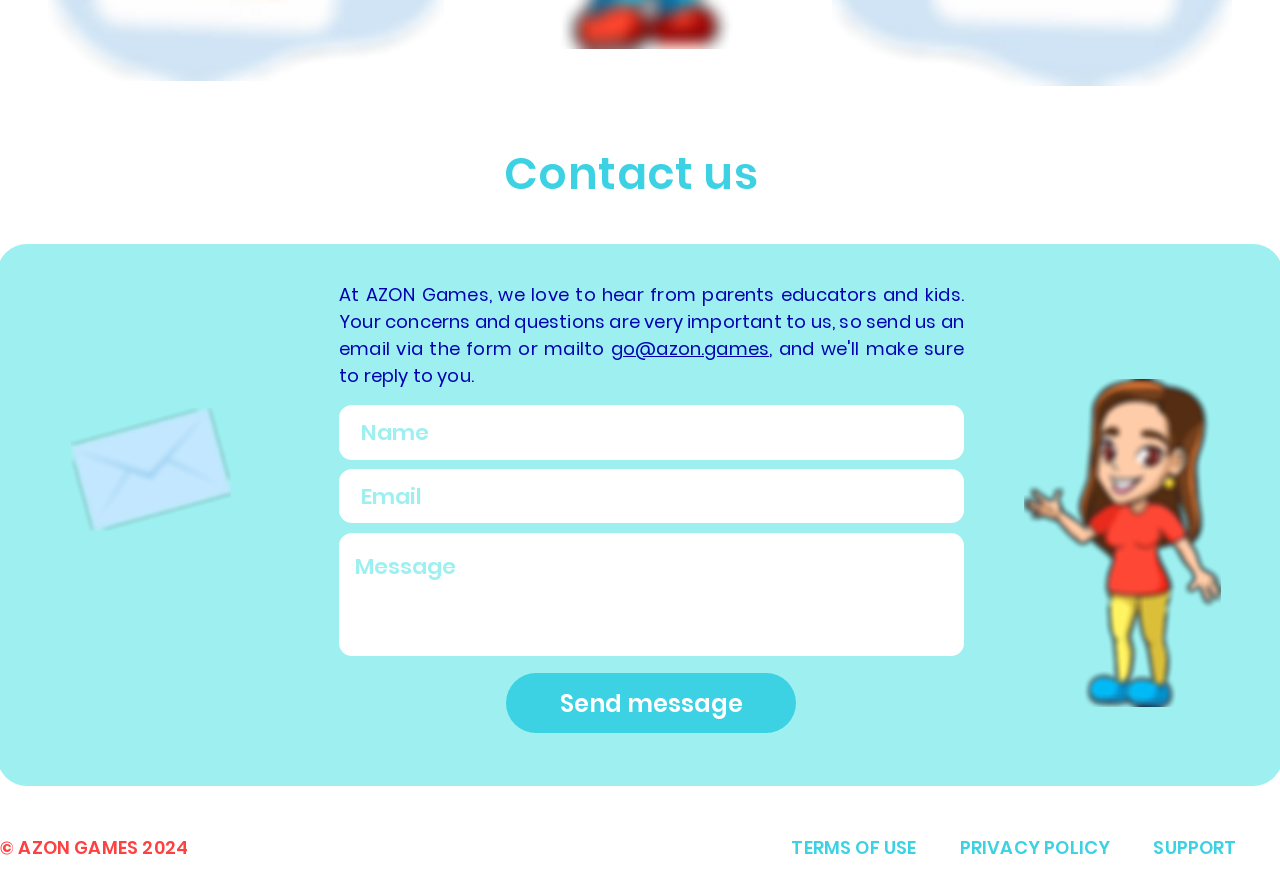Determine the bounding box coordinates of the area to click in order to meet this instruction: "Click the 'Send message' button".

[0.395, 0.763, 0.622, 0.831]